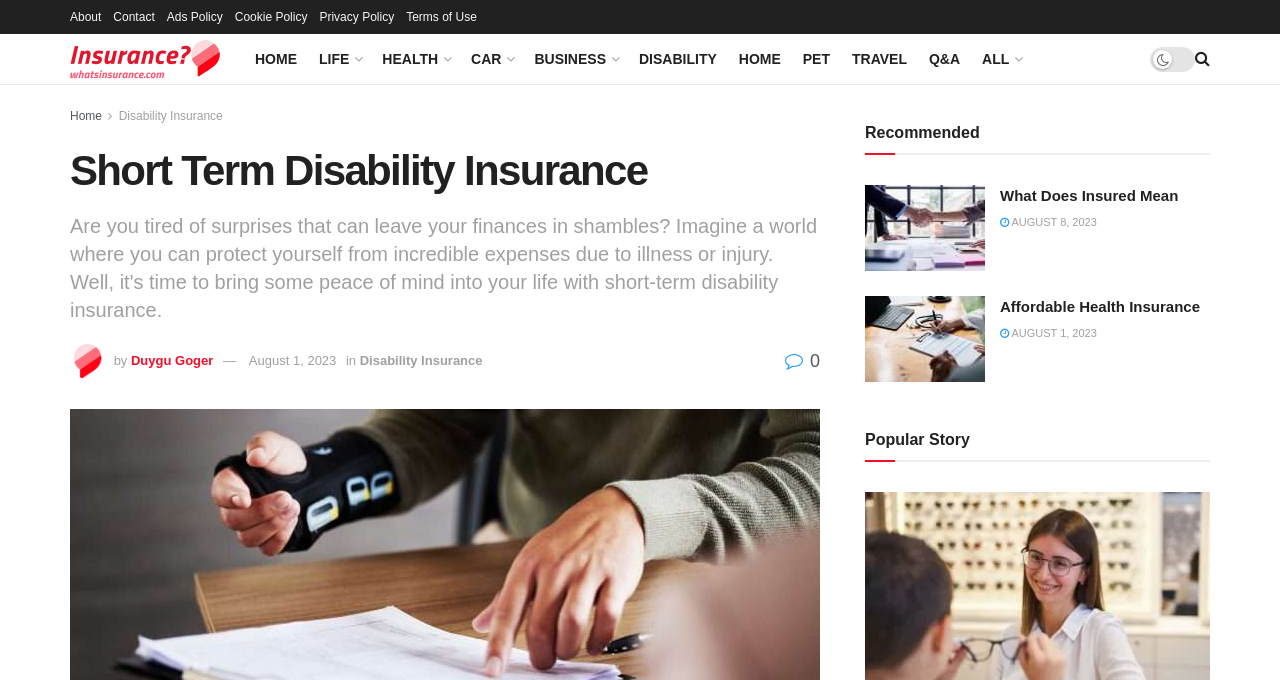Predict the bounding box coordinates of the UI element that matches this description: "0". The coordinates should be in the format [left, top, right, bottom] with each value between 0 and 1.

[0.613, 0.516, 0.641, 0.545]